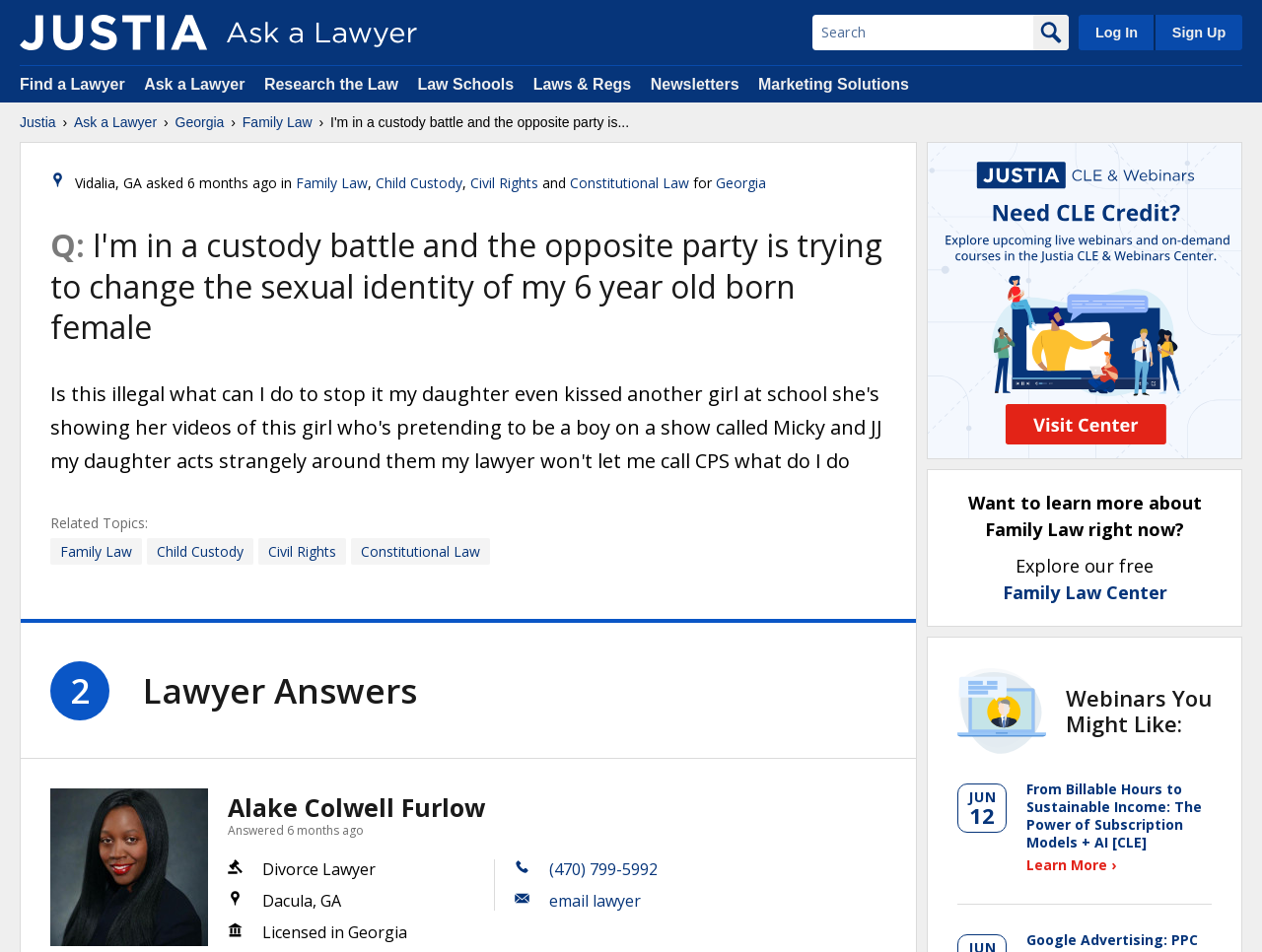Identify the bounding box for the UI element described as: "name="submit" value="Submit"". The coordinates should be four float numbers between 0 and 1, i.e., [left, top, right, bottom].

None